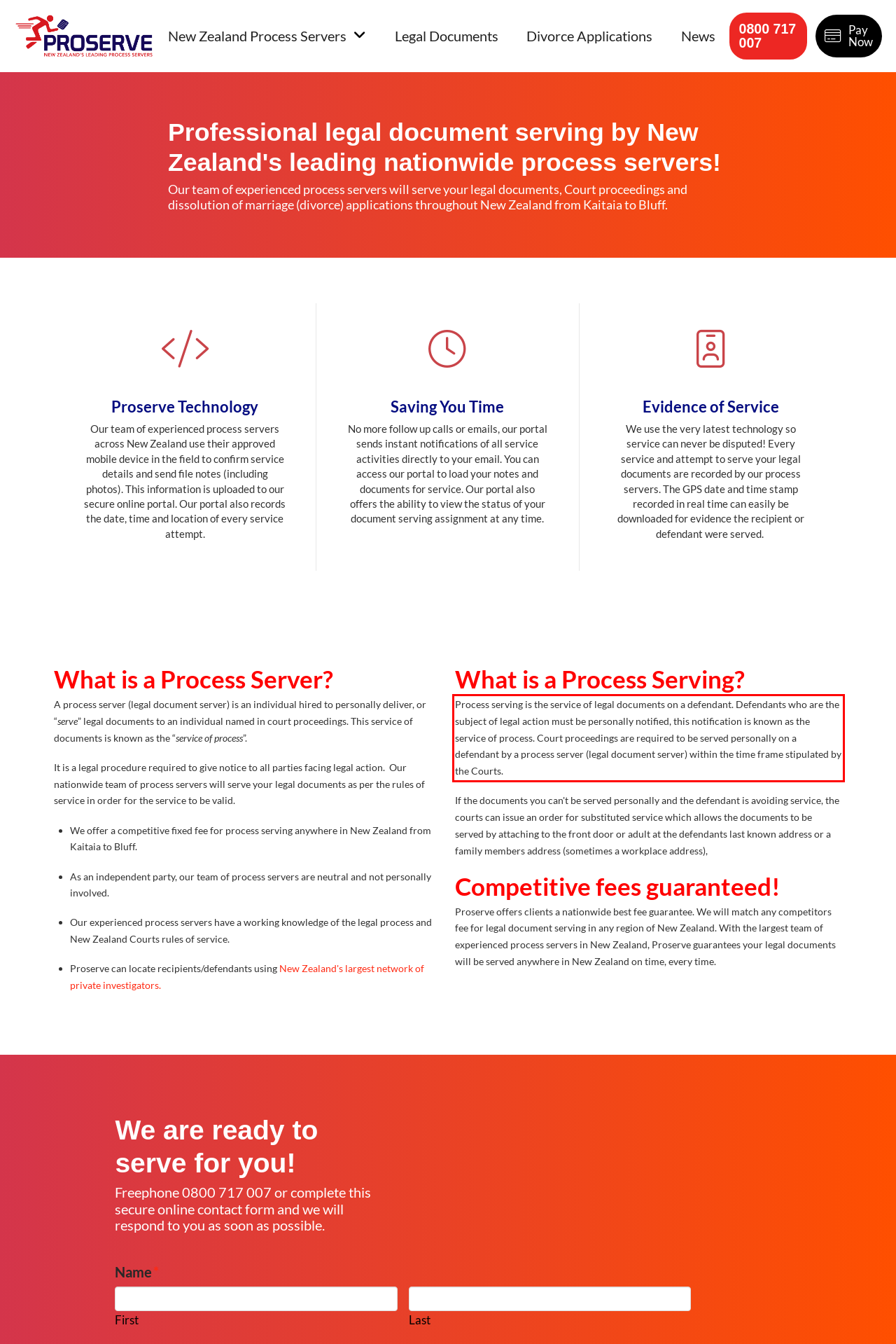Please recognize and transcribe the text located inside the red bounding box in the webpage image.

Process serving is the service of legal documents on a defendant. Defendants who are the subject of legal action must be personally notified, this notification is known as the service of process. Court proceedings are required to be served personally on a defendant by a process server (legal document server) within the time frame stipulated by the Courts.